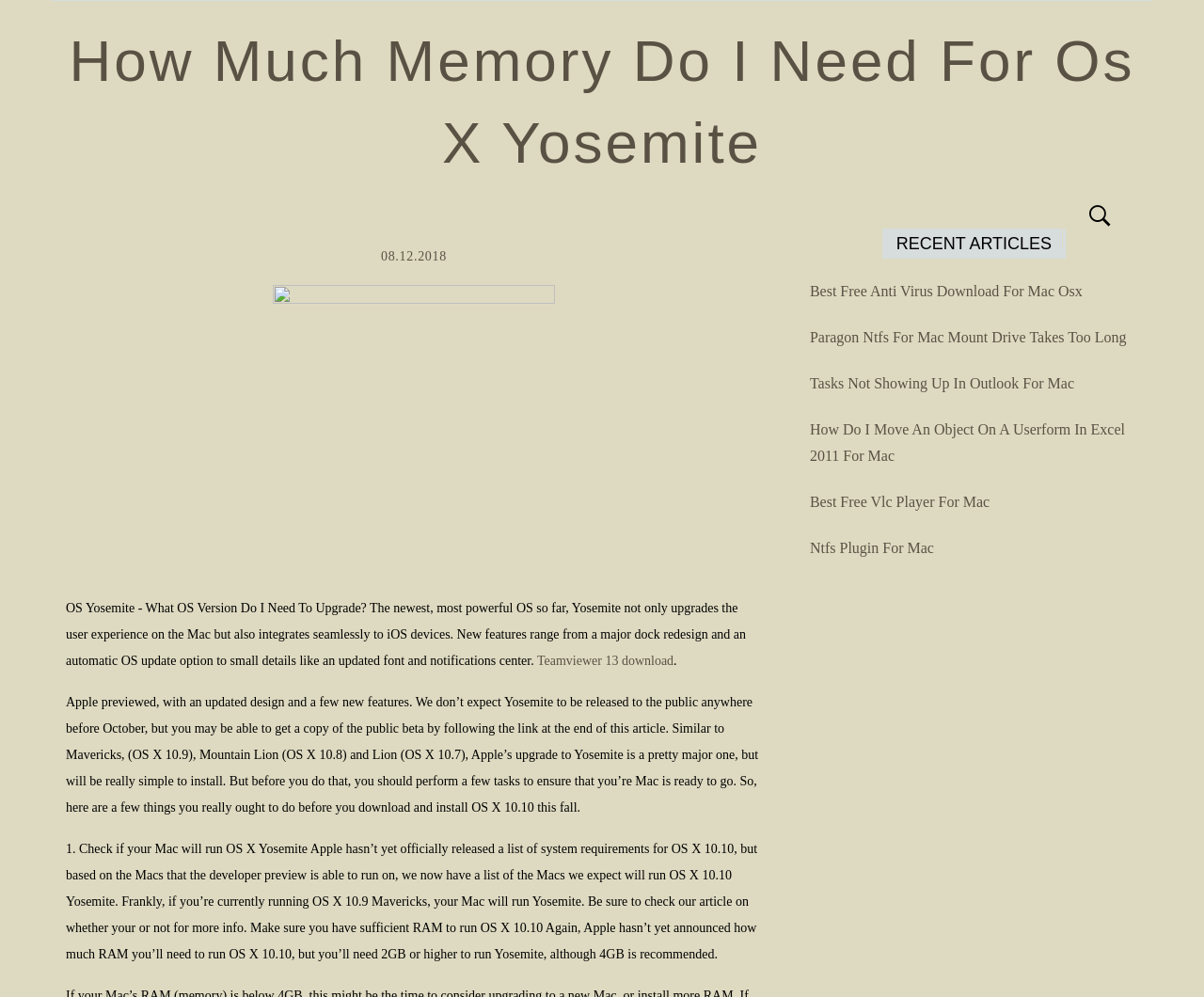Give a complete and precise description of the webpage's appearance.

This webpage is about determining the required memory for OS X Yosemite. At the top, there is a link with the title "How Much Memory Do I Need For Os X Yosemite" which is also the title of the webpage. Below it, there is a header section with a link showing the date "08.12.2018".

The main content of the webpage is divided into two sections. On the left side, there is a long article discussing OS X Yosemite, its features, and the upgrade process. The article is divided into paragraphs, with the first paragraph introducing Yosemite and its integration with iOS devices. The following paragraphs explain the upgrade process, including the need to perform certain tasks before installing OS X 10.10. The article also provides a checklist, including checking if the Mac will run OS X Yosemite and ensuring sufficient RAM.

On the right side, there is a section titled "RECENT ARTICLES" with six links to other articles, including "Best Free Anti Virus Download For Mac Osx", "Paragon Ntfs For Mac Mount Drive Takes Too Long", and "Best Free Vlc Player For Mac". These links are stacked vertically, with the title "RECENT ARTICLES" at the top.

There are no images on the page, and the layout is primarily text-based. The overall structure of the webpage is clean, with clear headings and concise text.